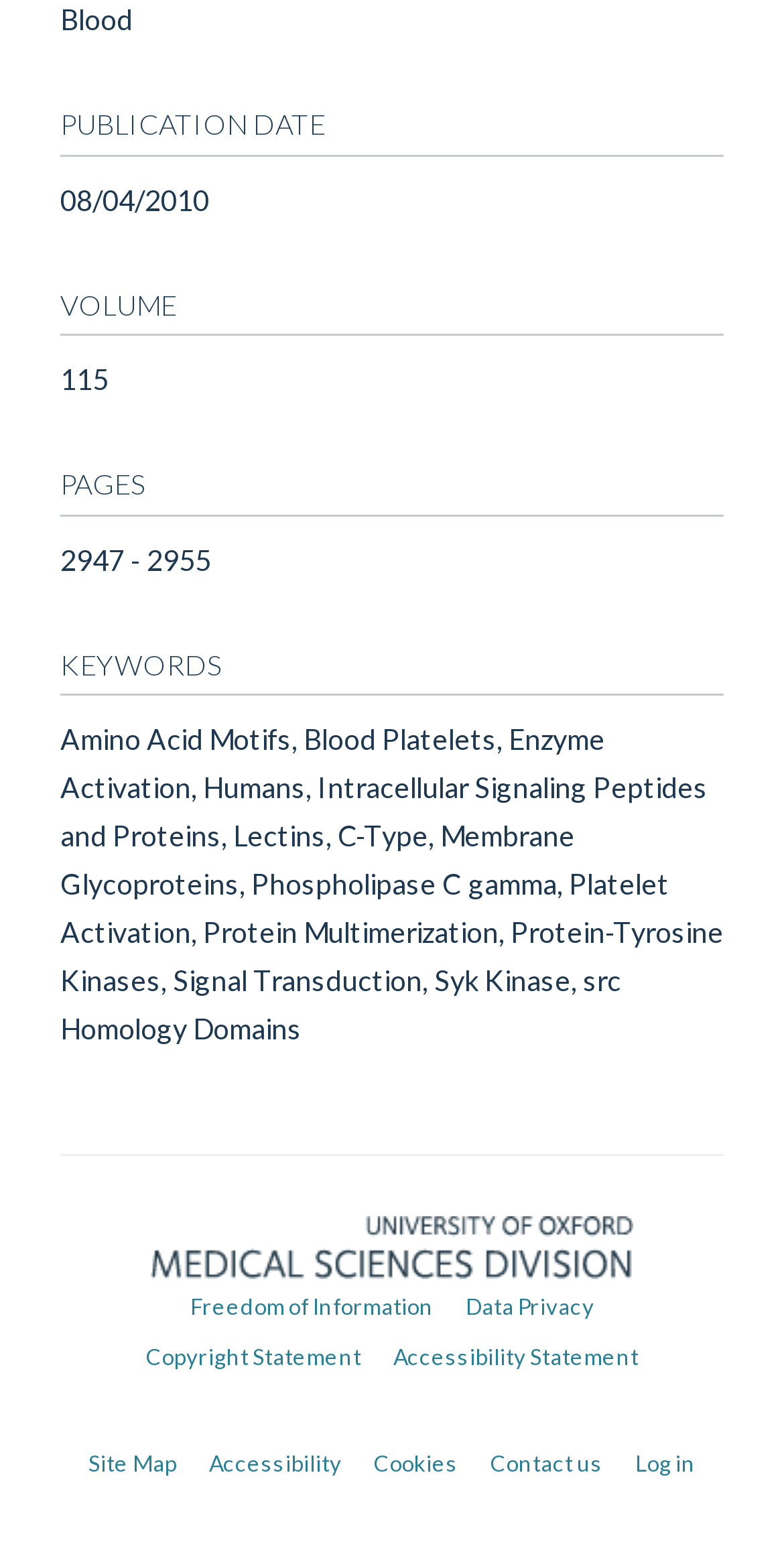Find the bounding box coordinates of the area to click in order to follow the instruction: "Check accessibility statement".

[0.501, 0.87, 0.814, 0.887]